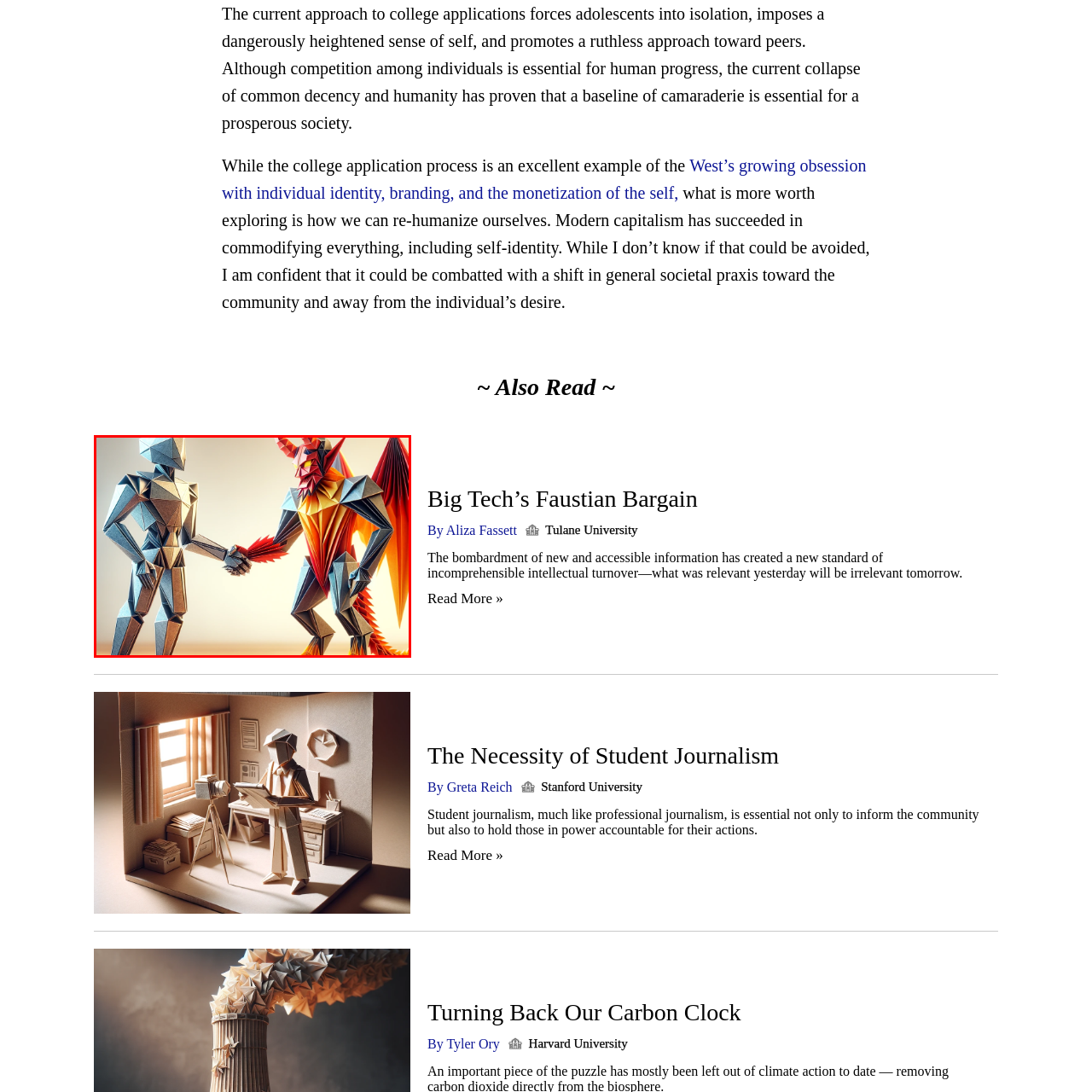What does the artwork convey?
Study the area inside the red bounding box in the image and answer the question in detail.

The artwork conveys a sense of both intrigue and tension, inviting viewers to ponder the implications of the interaction between the robot and the demon, and the themes of collaboration and conflict in a modern context.